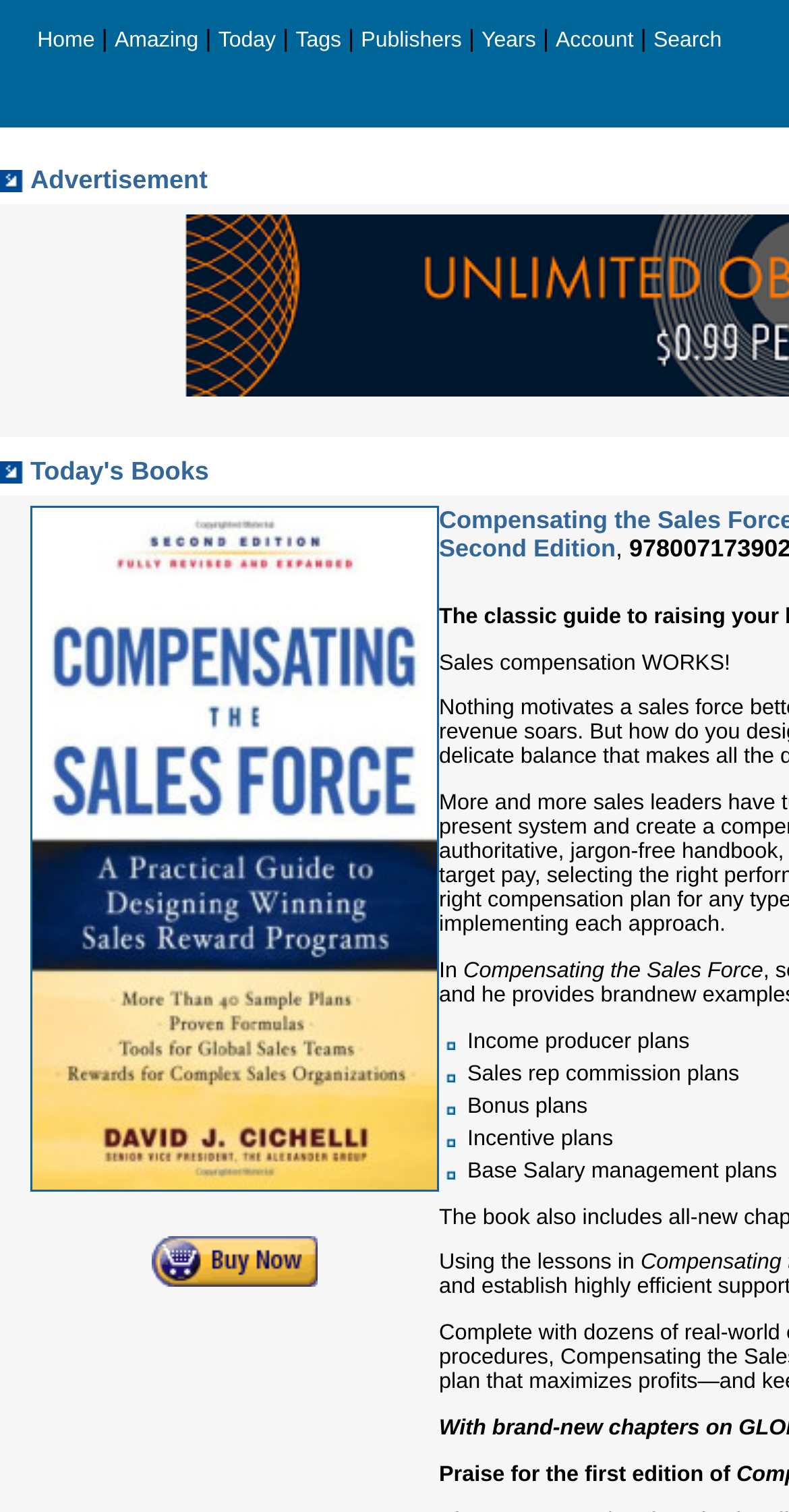Please specify the bounding box coordinates of the area that should be clicked to accomplish the following instruction: "View Today's Books". The coordinates should consist of four float numbers between 0 and 1, i.e., [left, top, right, bottom].

[0.038, 0.302, 0.265, 0.321]